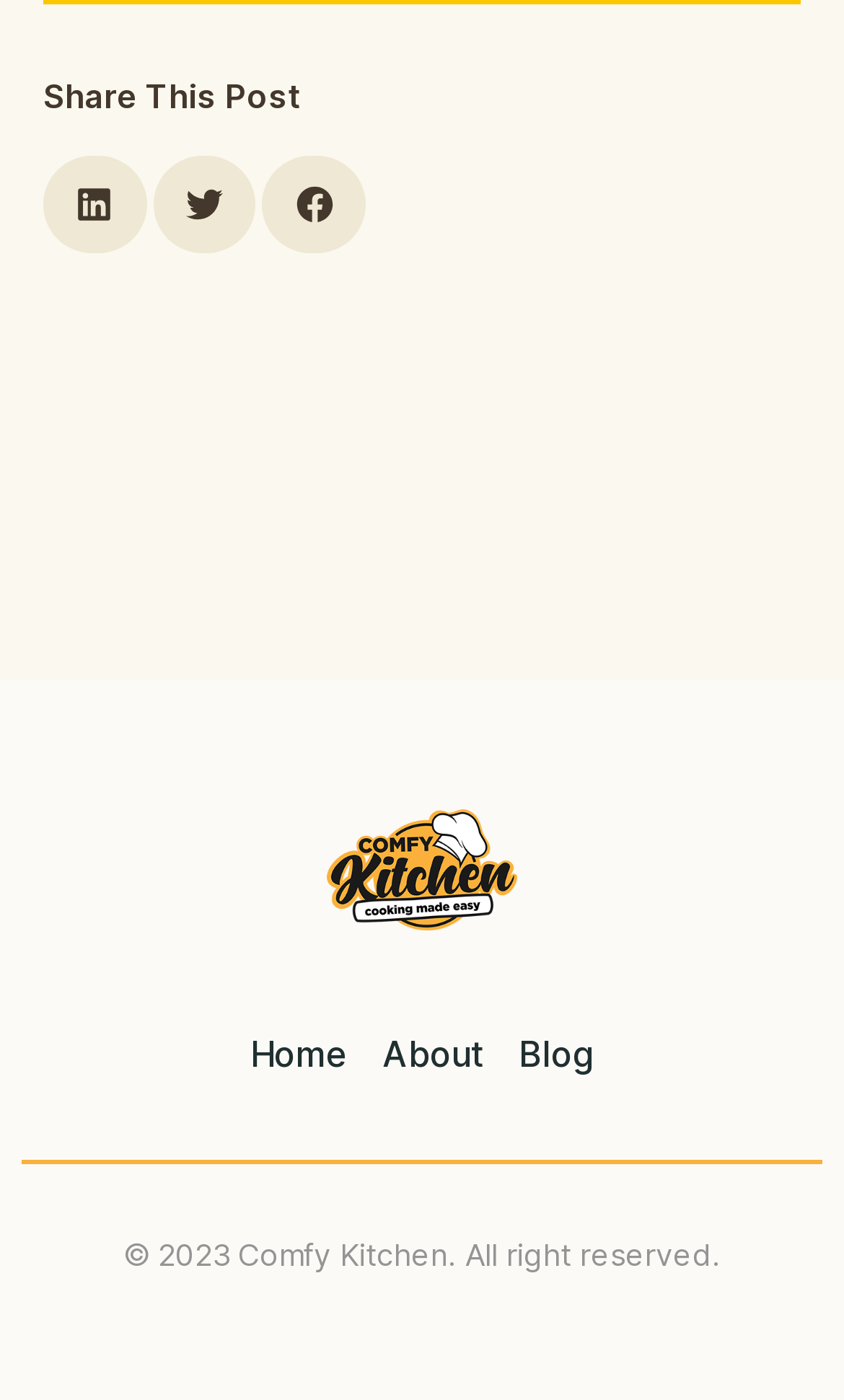Provide a brief response to the question below using one word or phrase:
What is the position of the 'Home' link?

Middle left